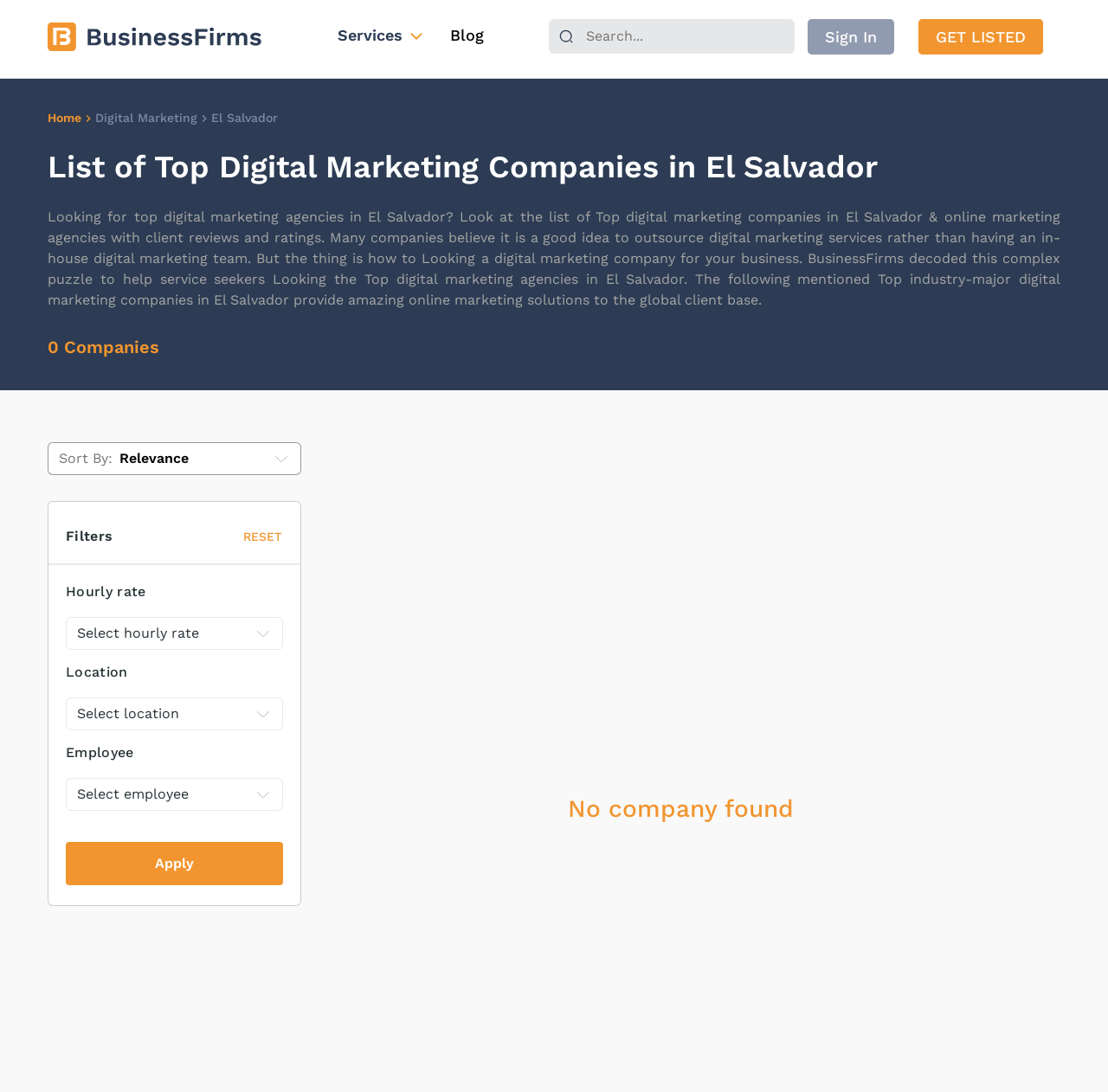Find the bounding box coordinates for the HTML element described as: "Apply". The coordinates should consist of four float values between 0 and 1, i.e., [left, top, right, bottom].

[0.059, 0.771, 0.255, 0.811]